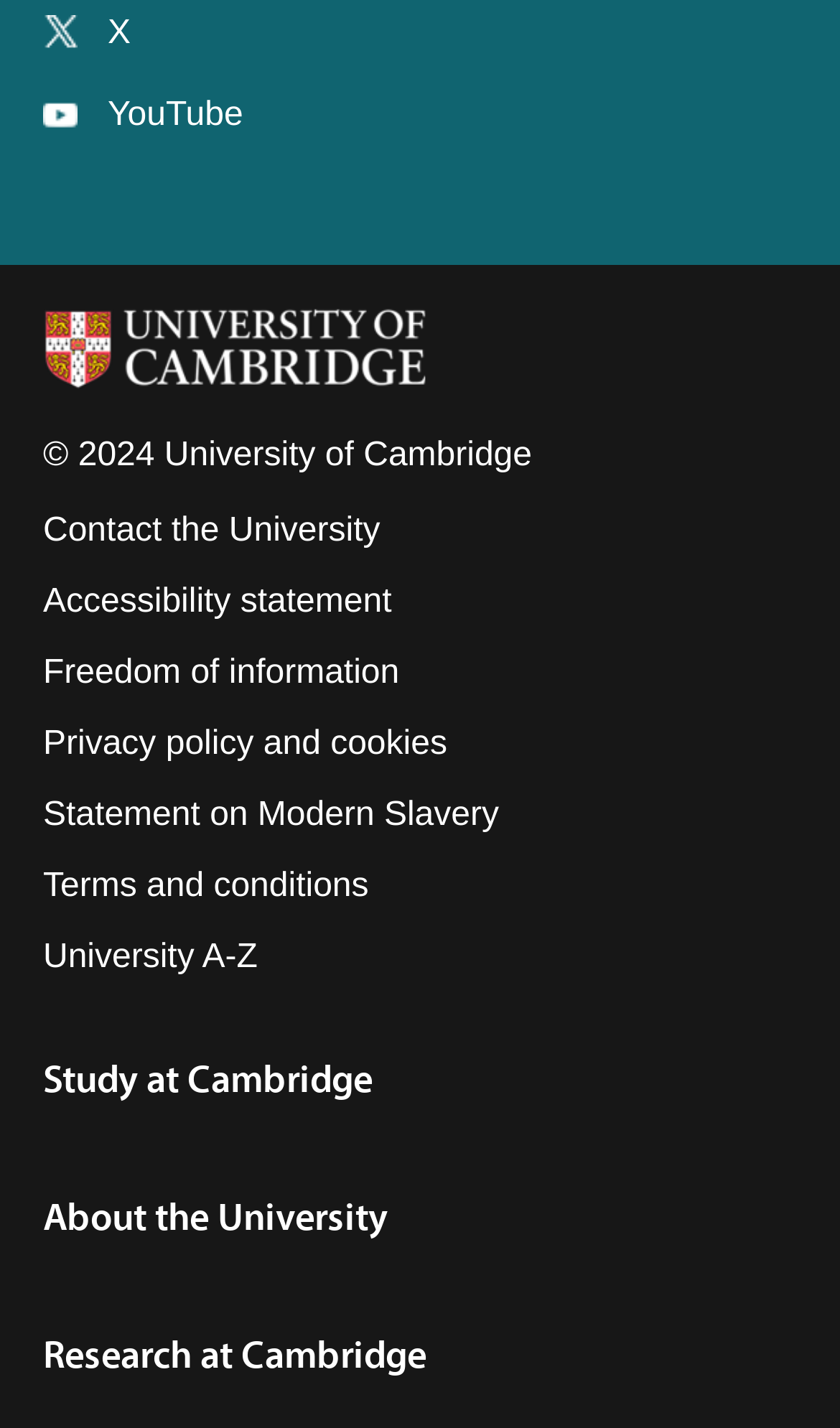Find the bounding box coordinates for the HTML element specified by: "Accessibility statement".

[0.051, 0.408, 0.466, 0.434]